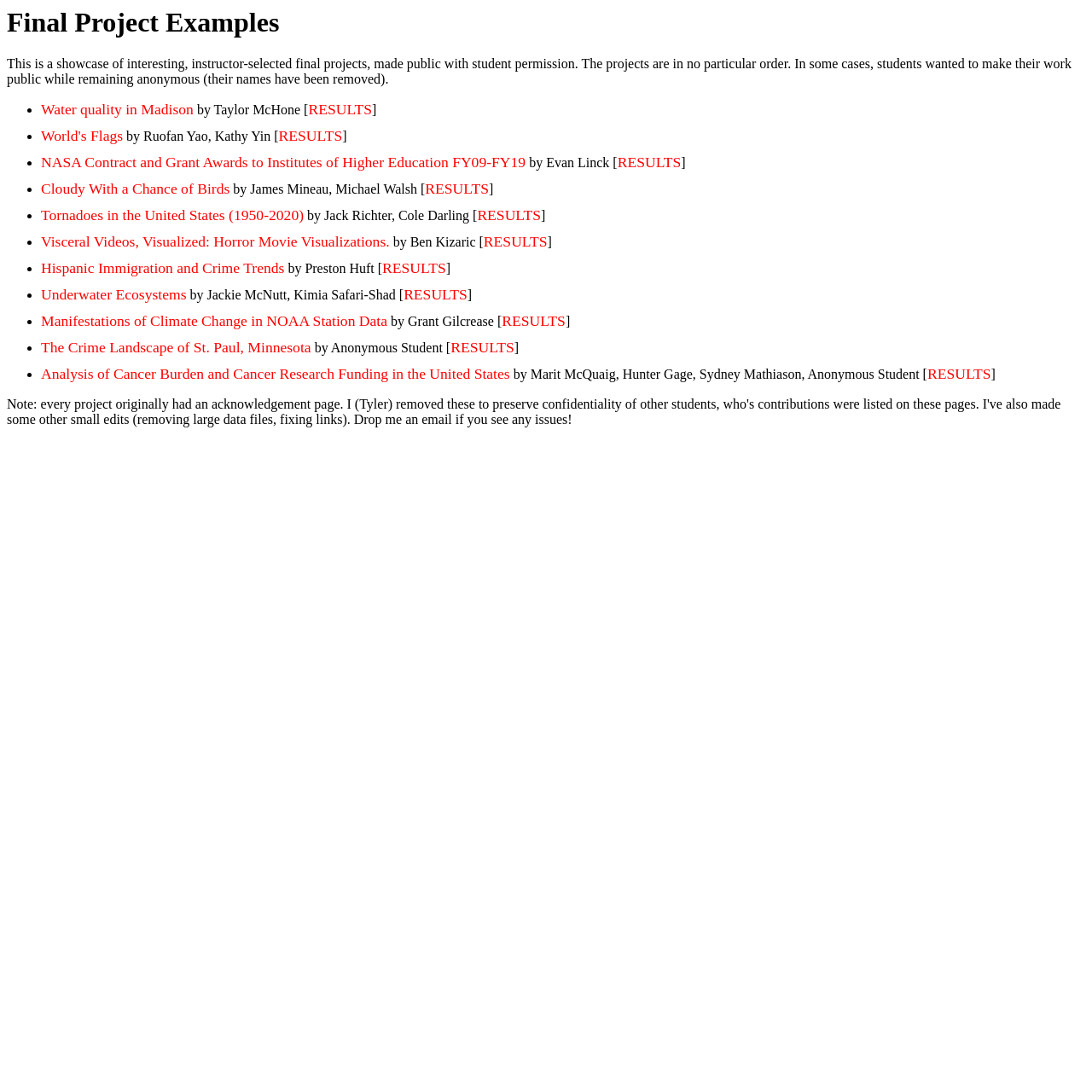Determine the bounding box coordinates of the clickable element to complete this instruction: "View Water quality in Madison project". Provide the coordinates in the format of four float numbers between 0 and 1, [left, top, right, bottom].

[0.038, 0.093, 0.177, 0.108]